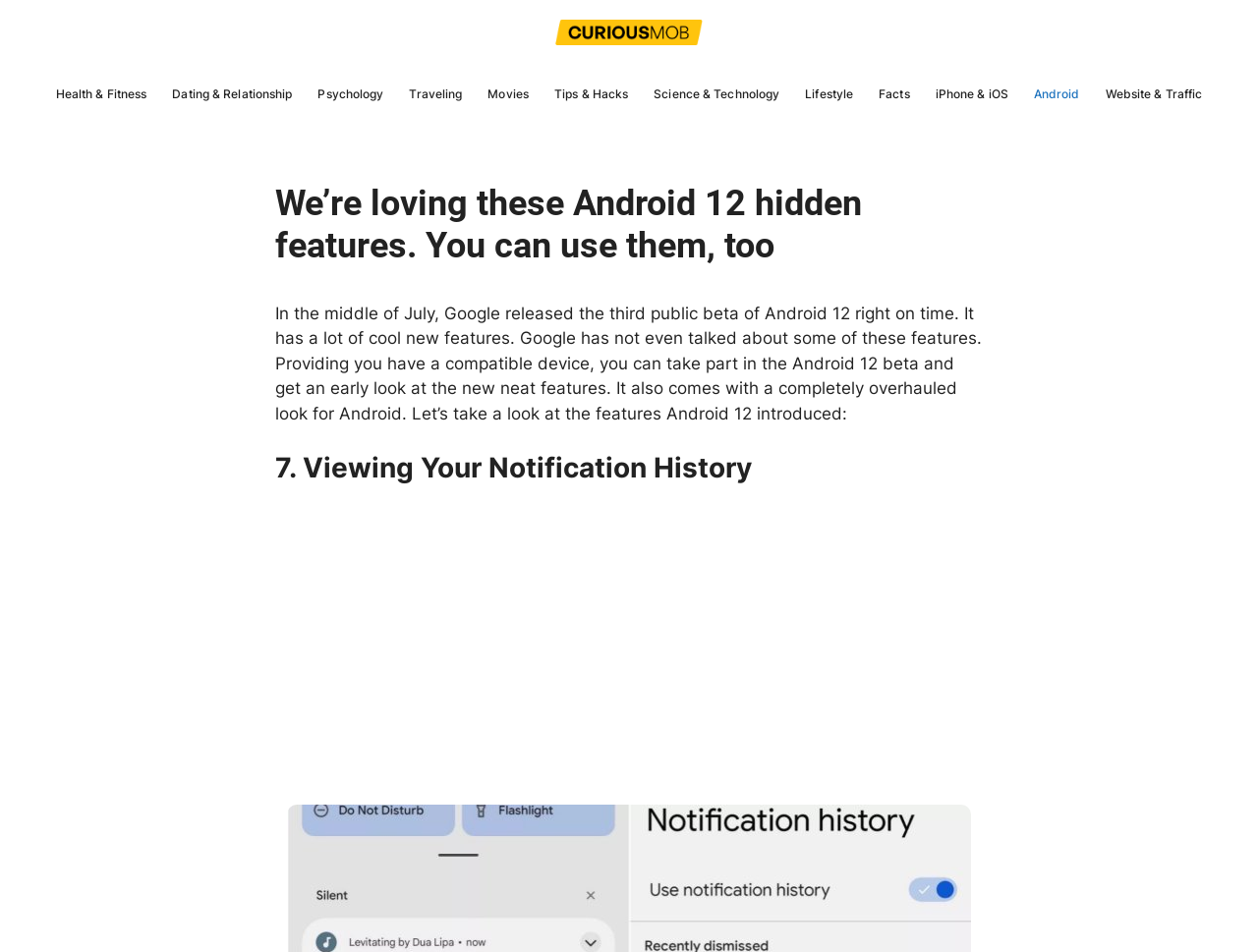Please find the bounding box coordinates in the format (top-left x, top-left y, bottom-right x, bottom-right y) for the given element description. Ensure the coordinates are floating point numbers between 0 and 1. Description: iPhone & iOS

[0.733, 0.068, 0.812, 0.13]